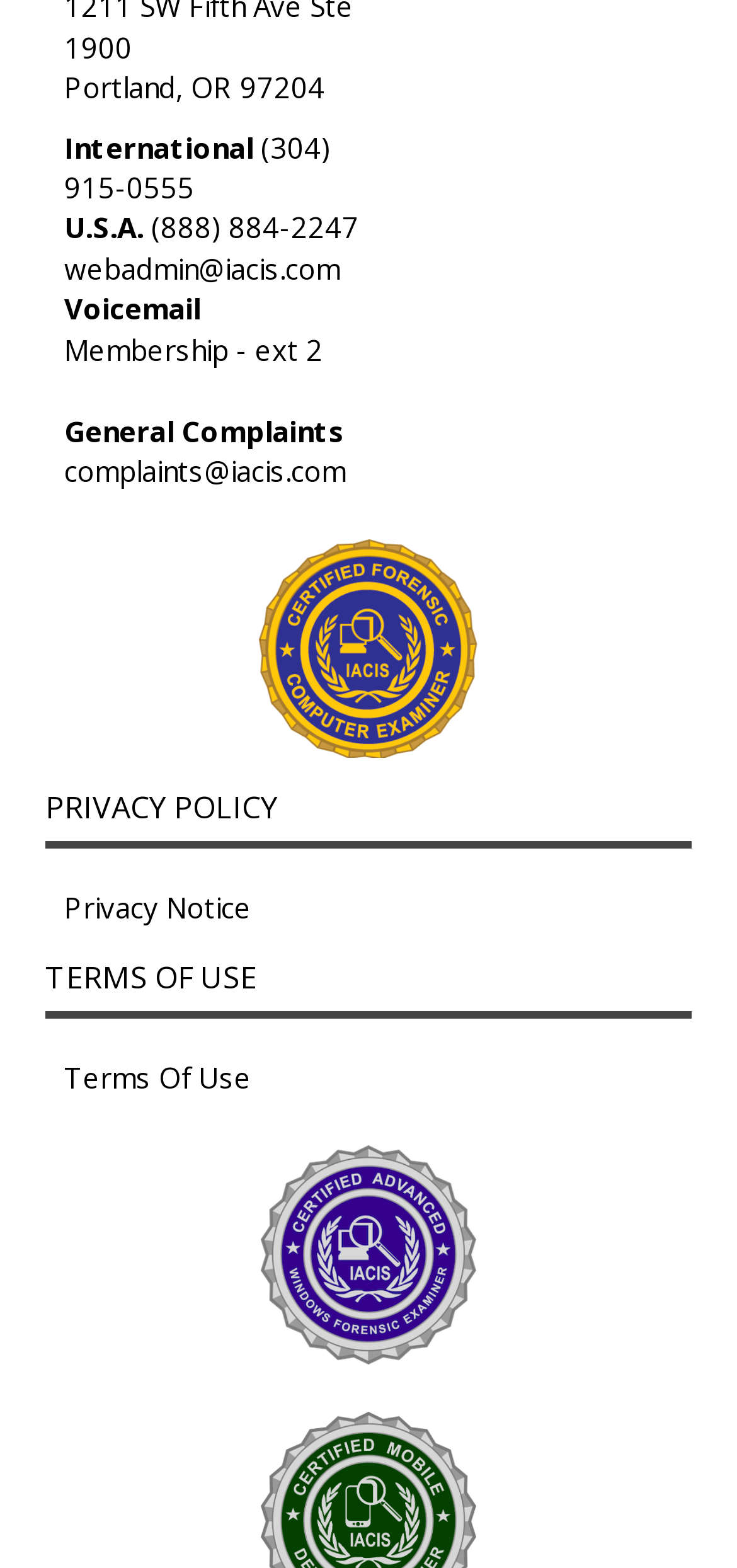Extract the bounding box coordinates of the UI element described: "webadmin@iacis.com". Provide the coordinates in the format [left, top, right, bottom] with values ranging from 0 to 1.

[0.087, 0.159, 0.461, 0.183]